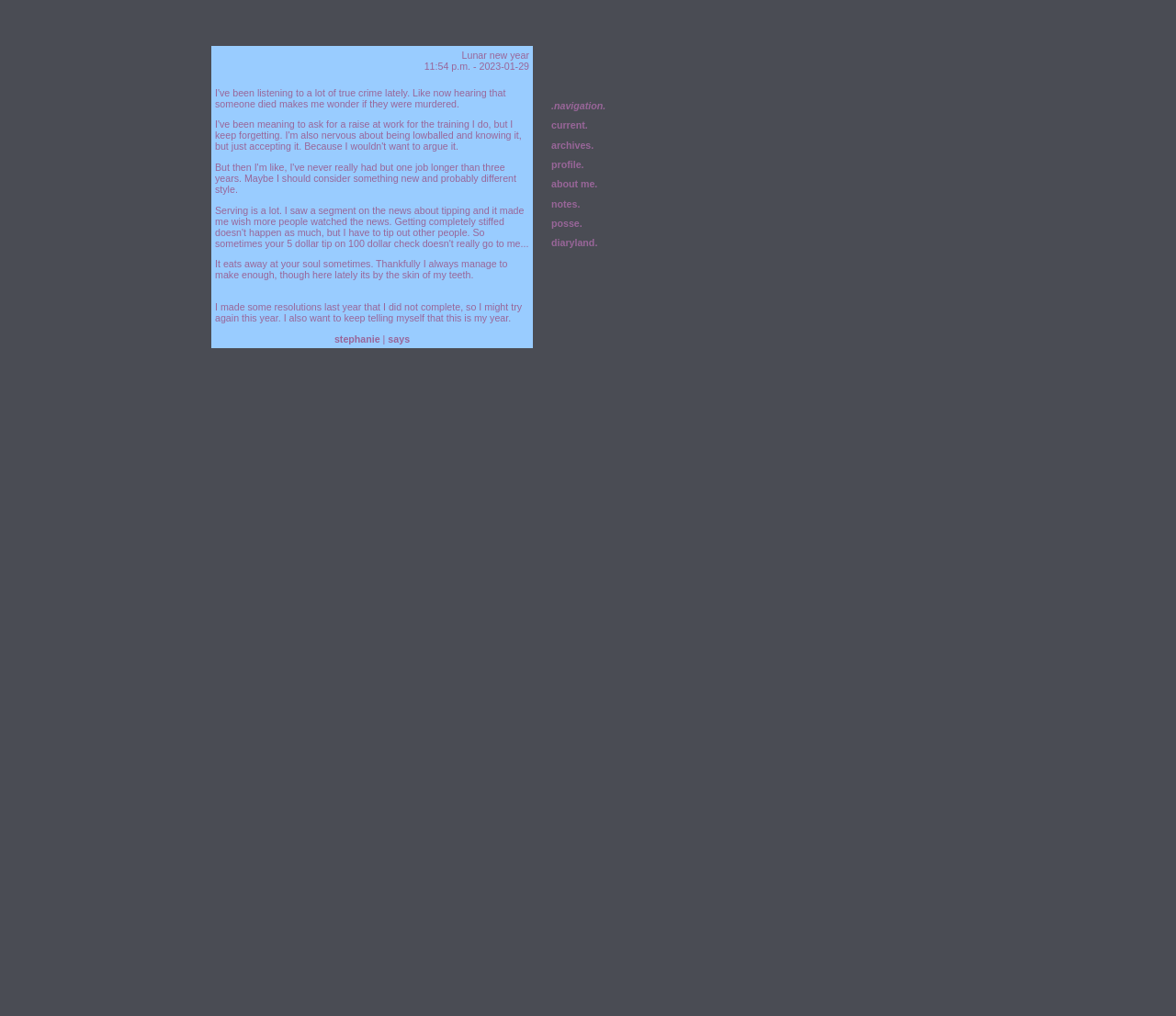Give a concise answer using one word or a phrase to the following question:
What is the author's occupation?

Server